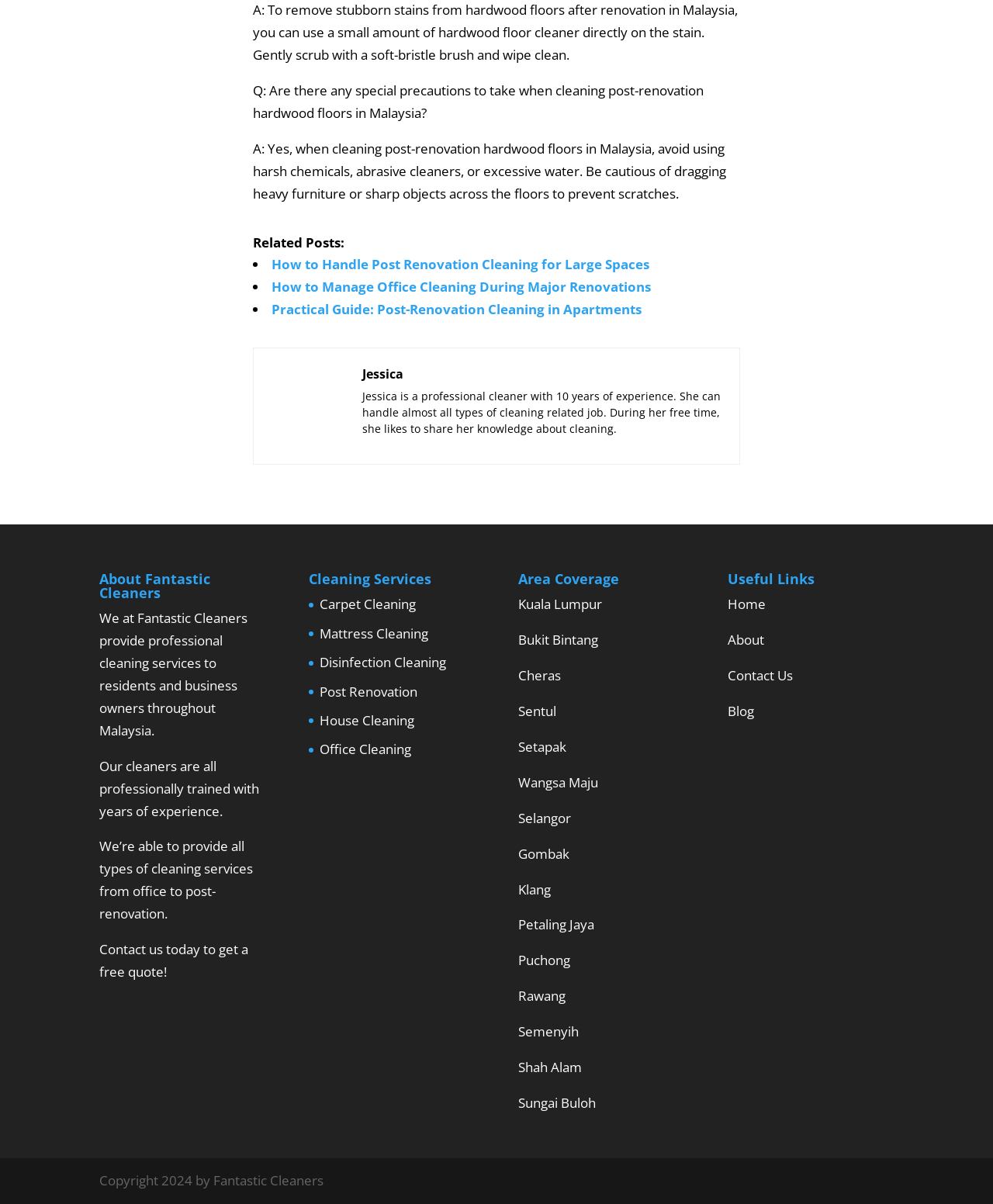Give a one-word or one-phrase response to the question:
What type of cleaning services are provided by Fantastic Cleaners?

Various